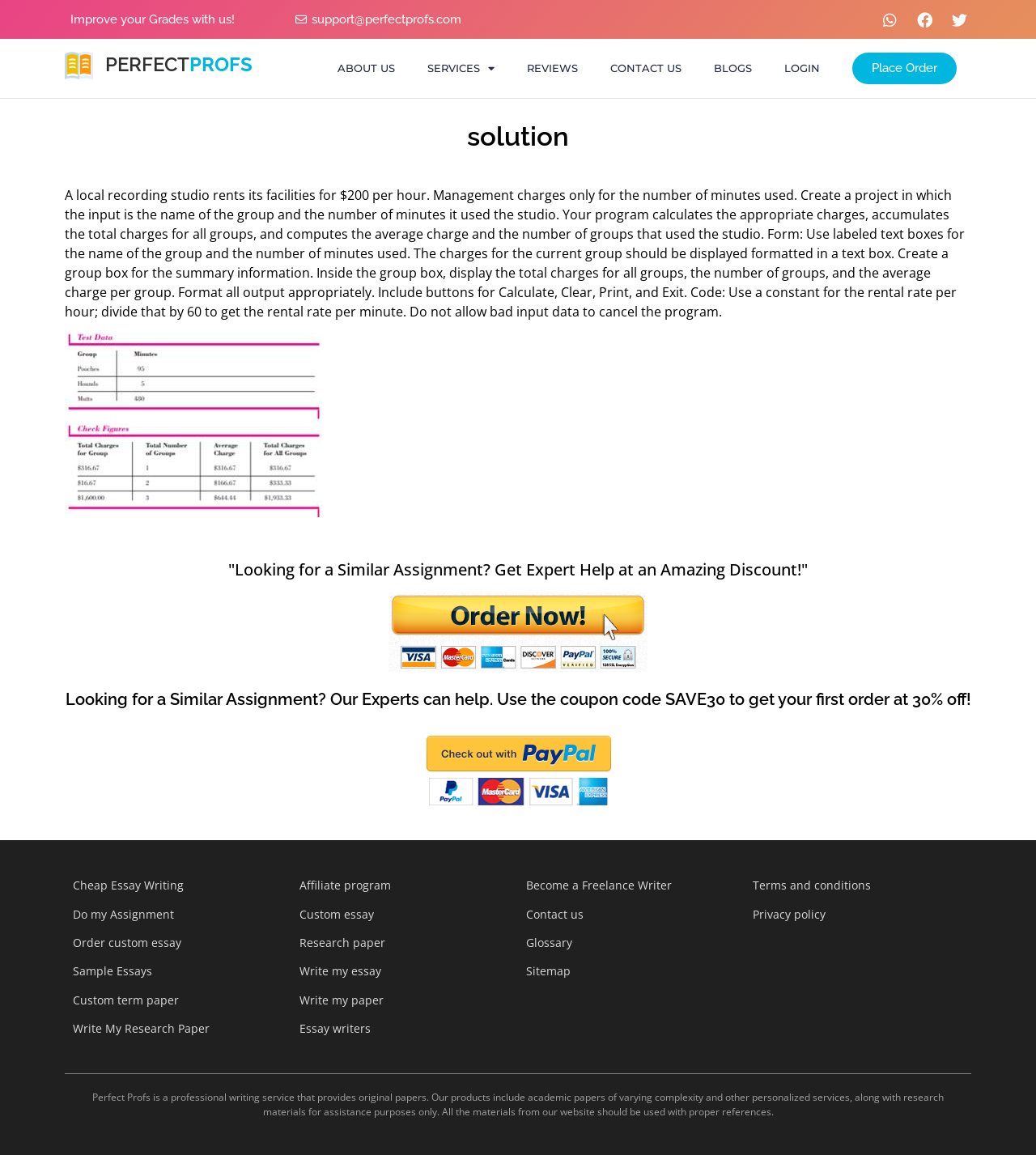What is the purpose of the website?
Provide a fully detailed and comprehensive answer to the question.

The purpose of the website can be inferred from the various links and text on the page, such as 'Cheap Essay Writing', 'Do my Assignment', 'Order custom essay', and 'Perfect Profs is a professional writing service that provides original papers.' These suggest that the website offers academic writing services.